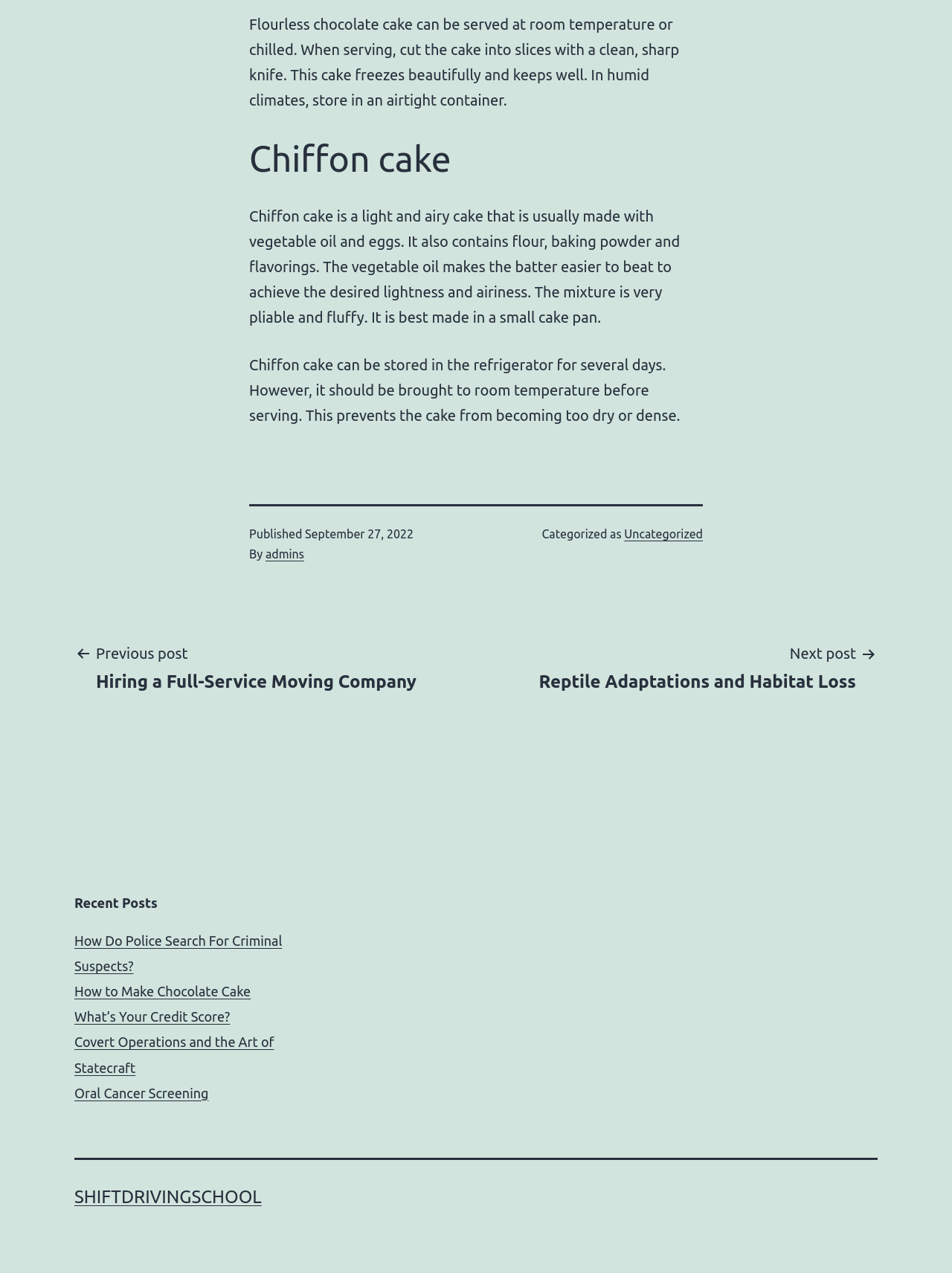Please determine the bounding box coordinates for the UI element described as: "admins".

[0.279, 0.43, 0.319, 0.44]